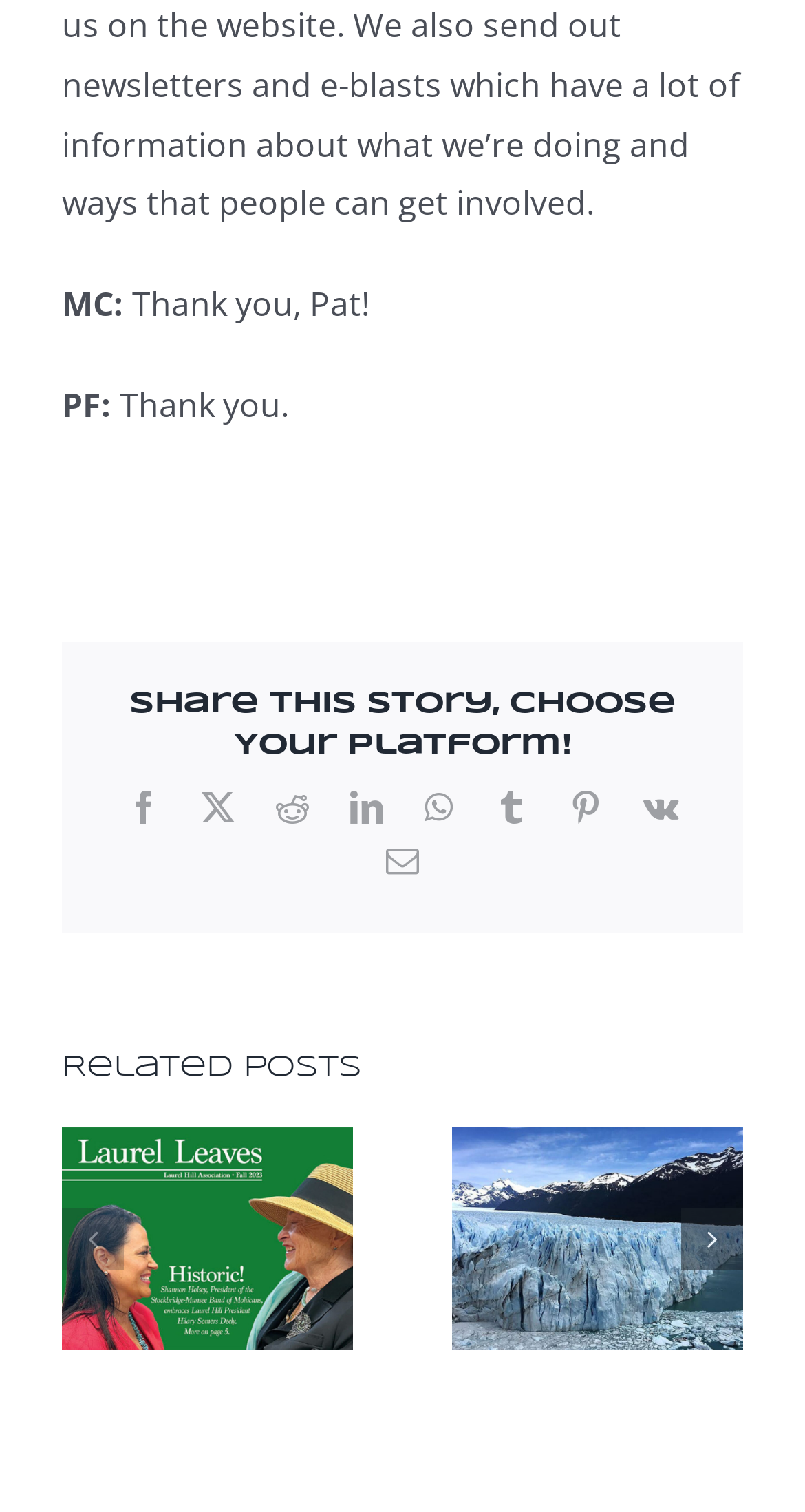Identify the coordinates of the bounding box for the element described below: "Reddit". Return the coordinates as four float numbers between 0 and 1: [left, top, right, bottom].

[0.342, 0.523, 0.383, 0.545]